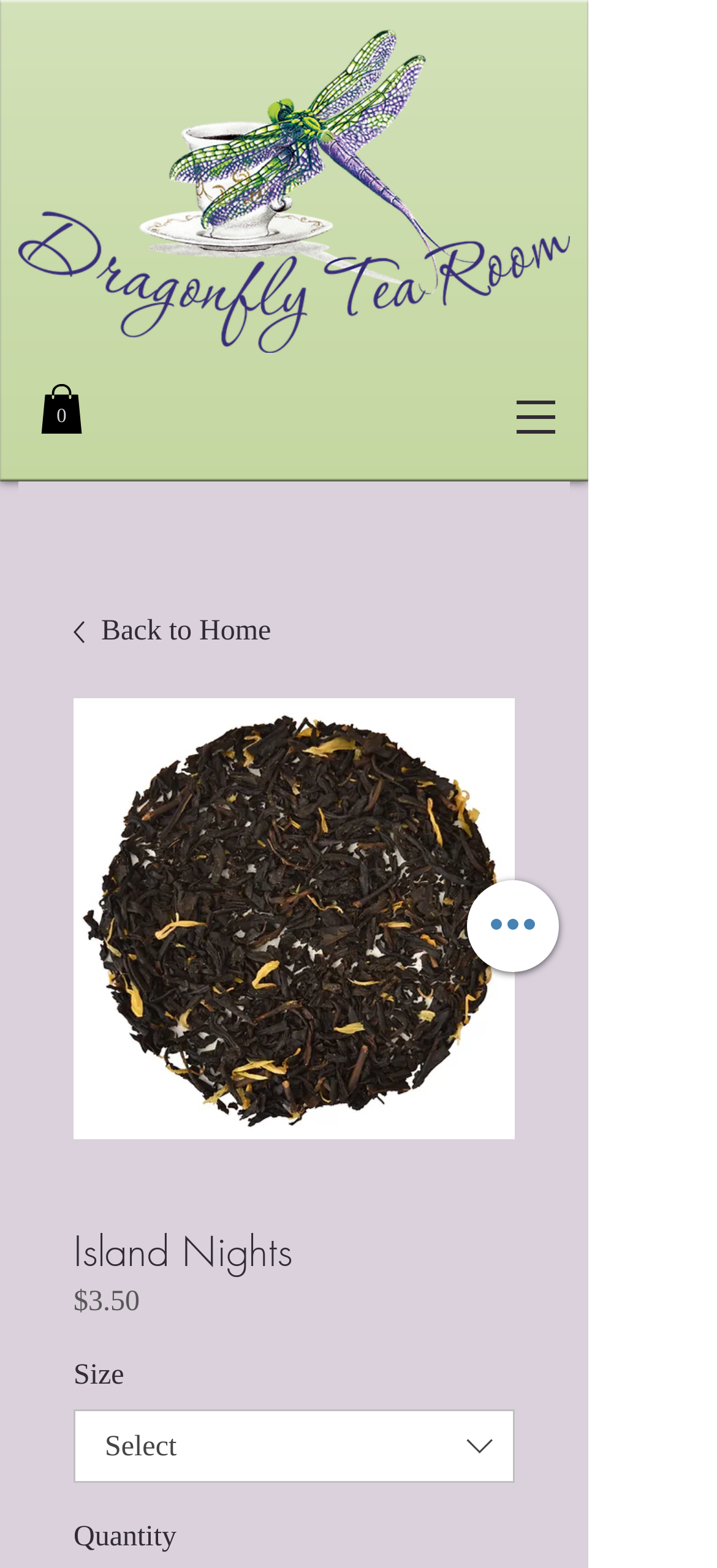Use a single word or phrase to answer the question:
What is the navigation menu item?

Site